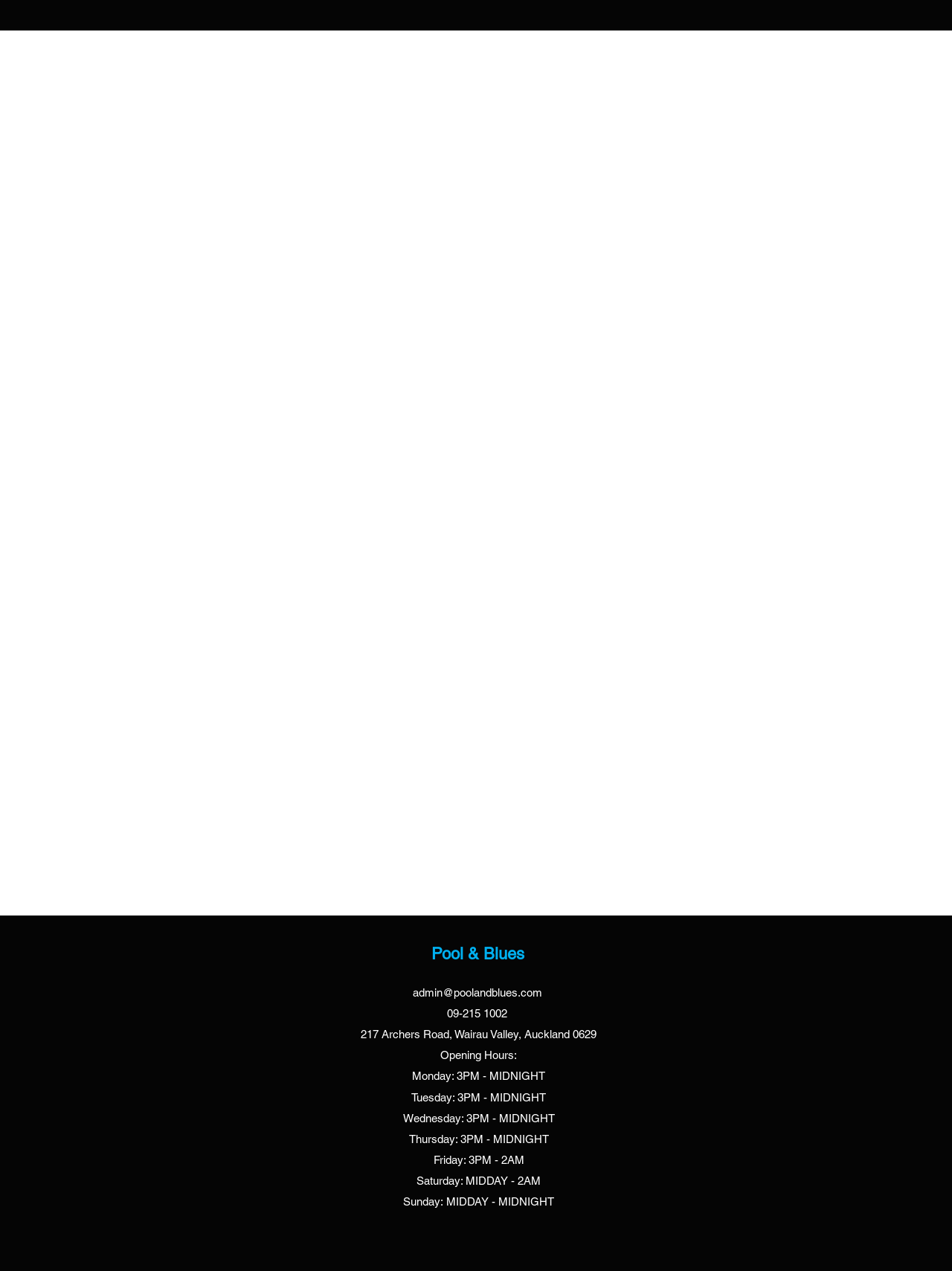What is the phone number of Pool & Blues?
Carefully analyze the image and provide a detailed answer to the question.

I found the phone number by looking at the StaticText element with the text '09-215 1002' which is located above the address.